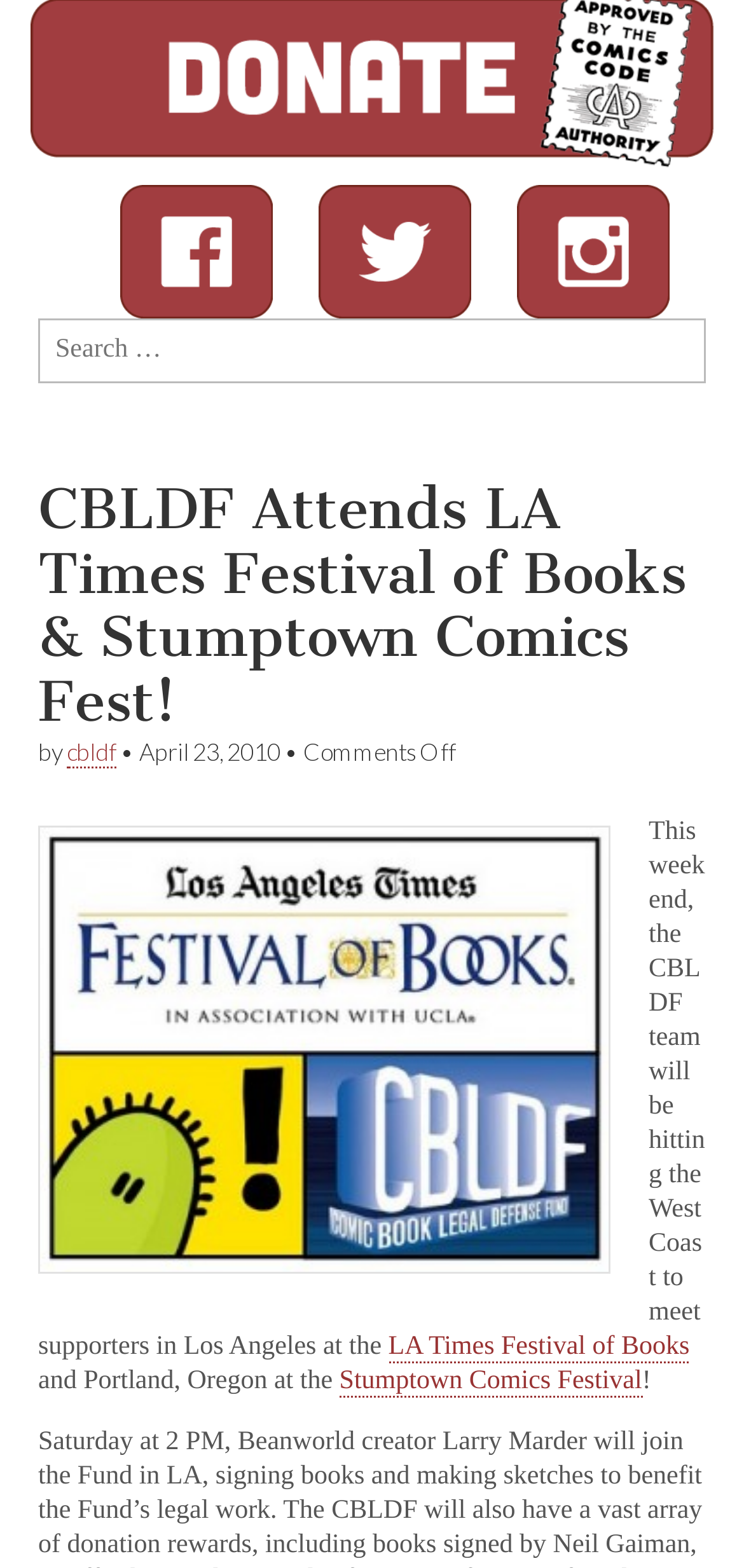Who is the author of the article?
Using the picture, provide a one-word or short phrase answer.

cbldf